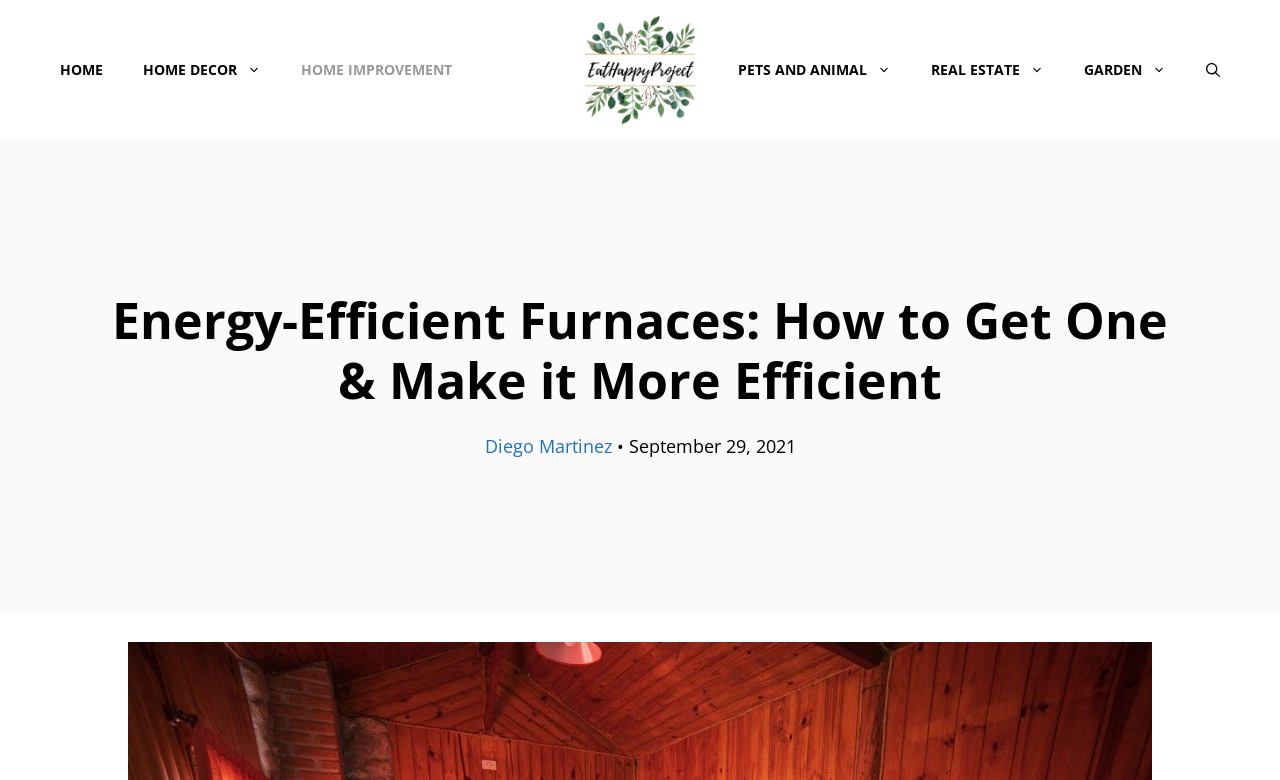Please find the bounding box coordinates (top-left x, top-left y, bottom-right x, bottom-right y) in the screenshot for the UI element described as follows: Garden

[0.831, 0.051, 0.927, 0.128]